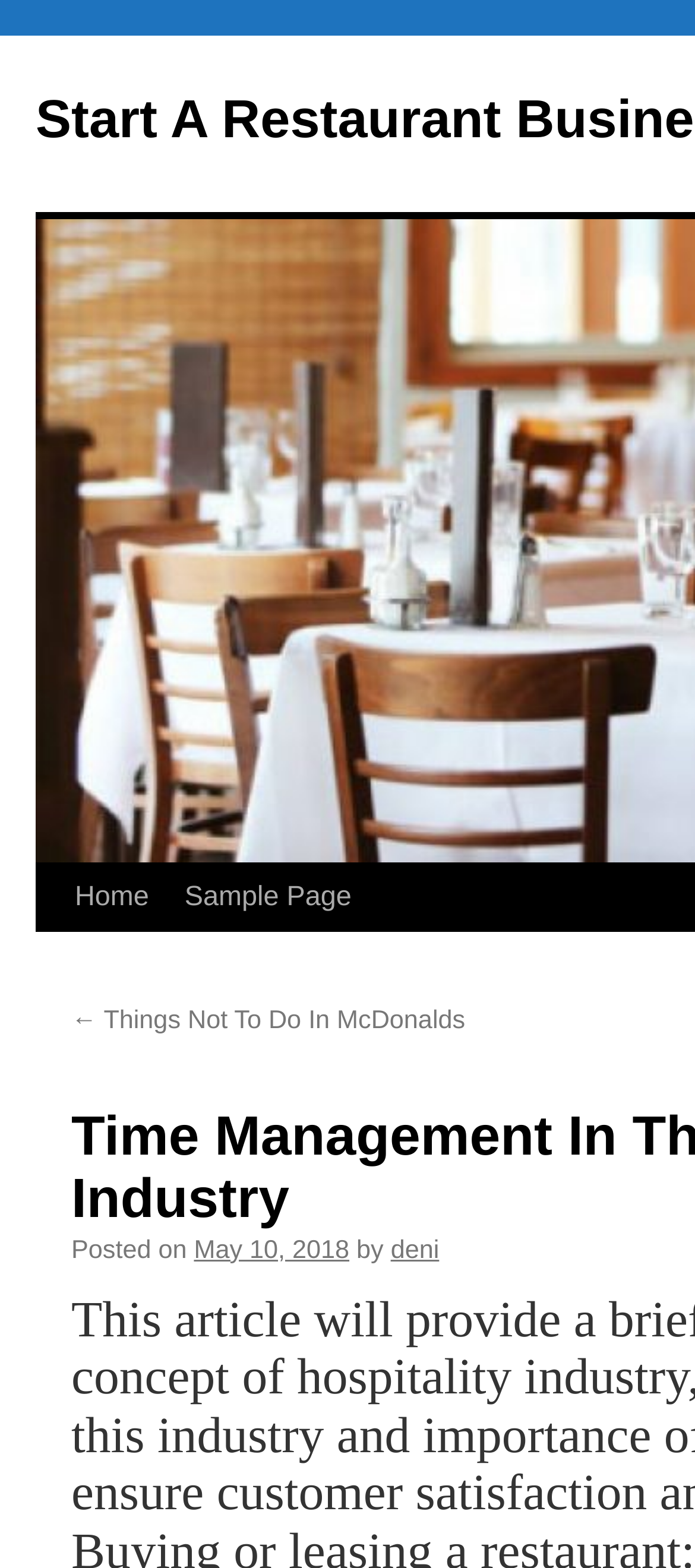By analyzing the image, answer the following question with a detailed response: What is the previous article?

I found a link with the text '← Things Not To Do In McDonalds' which indicates that it is the previous article.